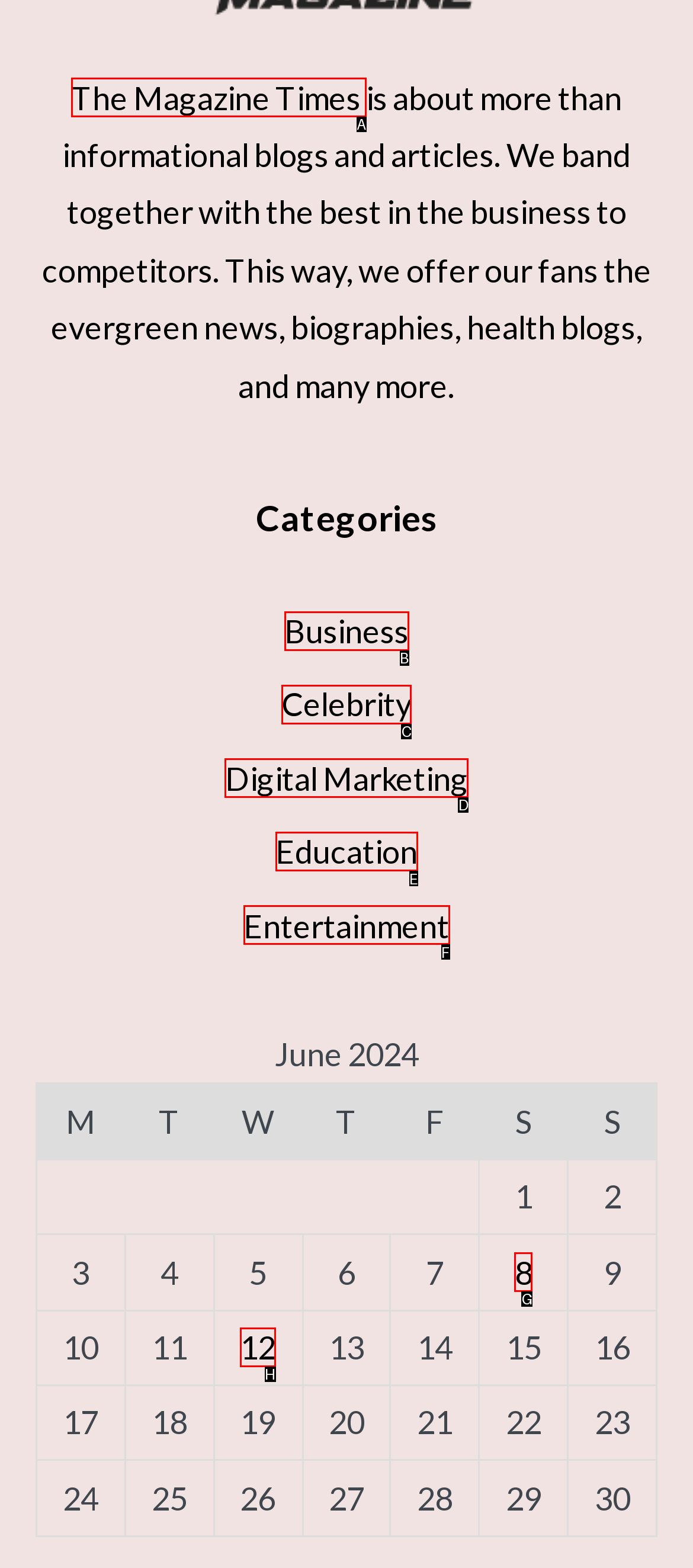Choose the option that matches the following description: Digital Marketing
Answer with the letter of the correct option.

D